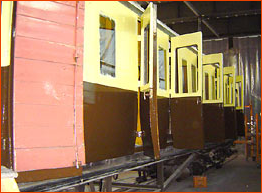In what year was a historical design and color scheme signed by Daniel Gooch?
Answer with a single word or short phrase according to what you see in the image.

1896